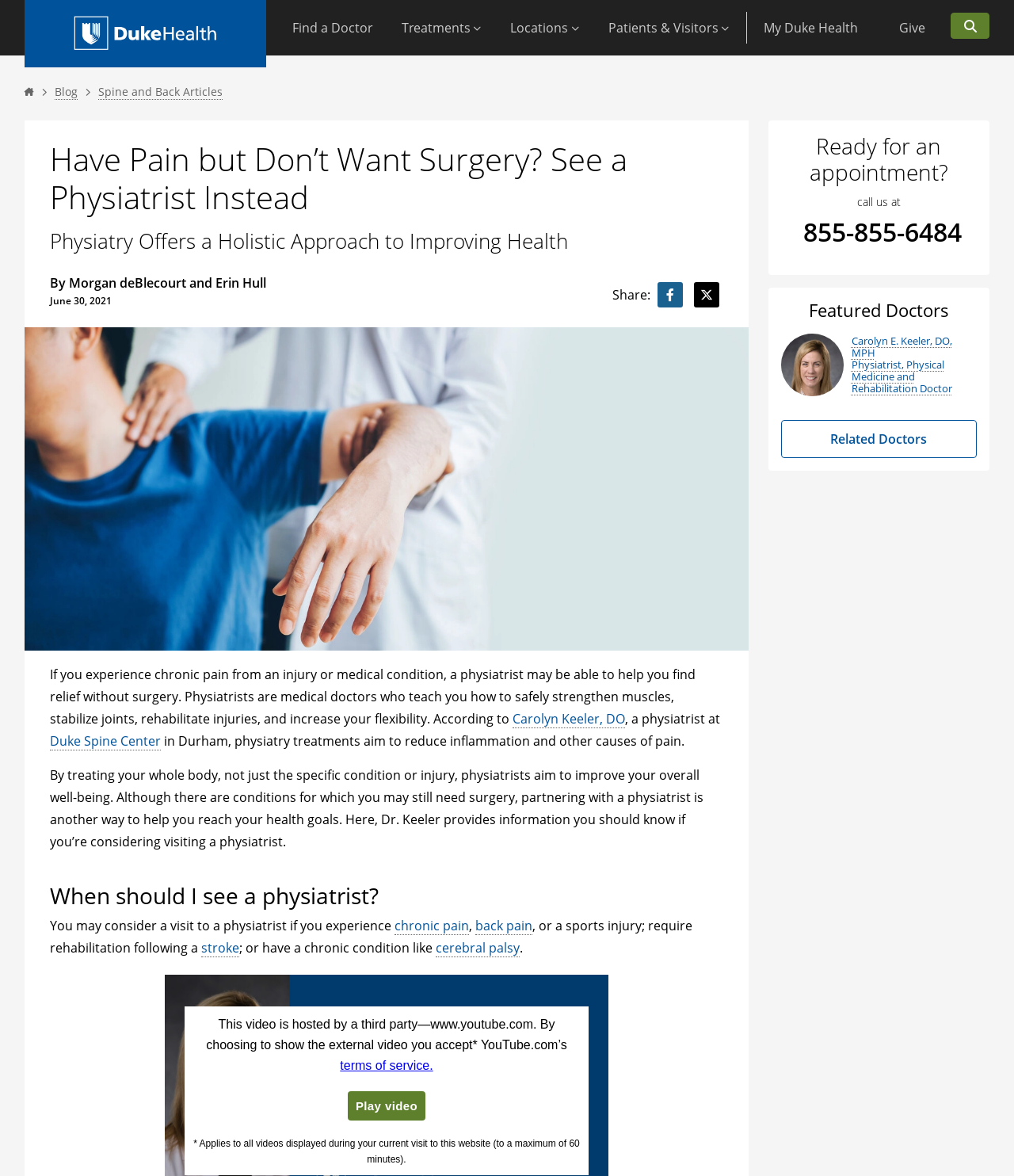Locate the UI element described by Spine and Back Articles in the provided webpage screenshot. Return the bounding box coordinates in the format (top-left x, top-left y, bottom-right x, bottom-right y), ensuring all values are between 0 and 1.

[0.097, 0.071, 0.22, 0.085]